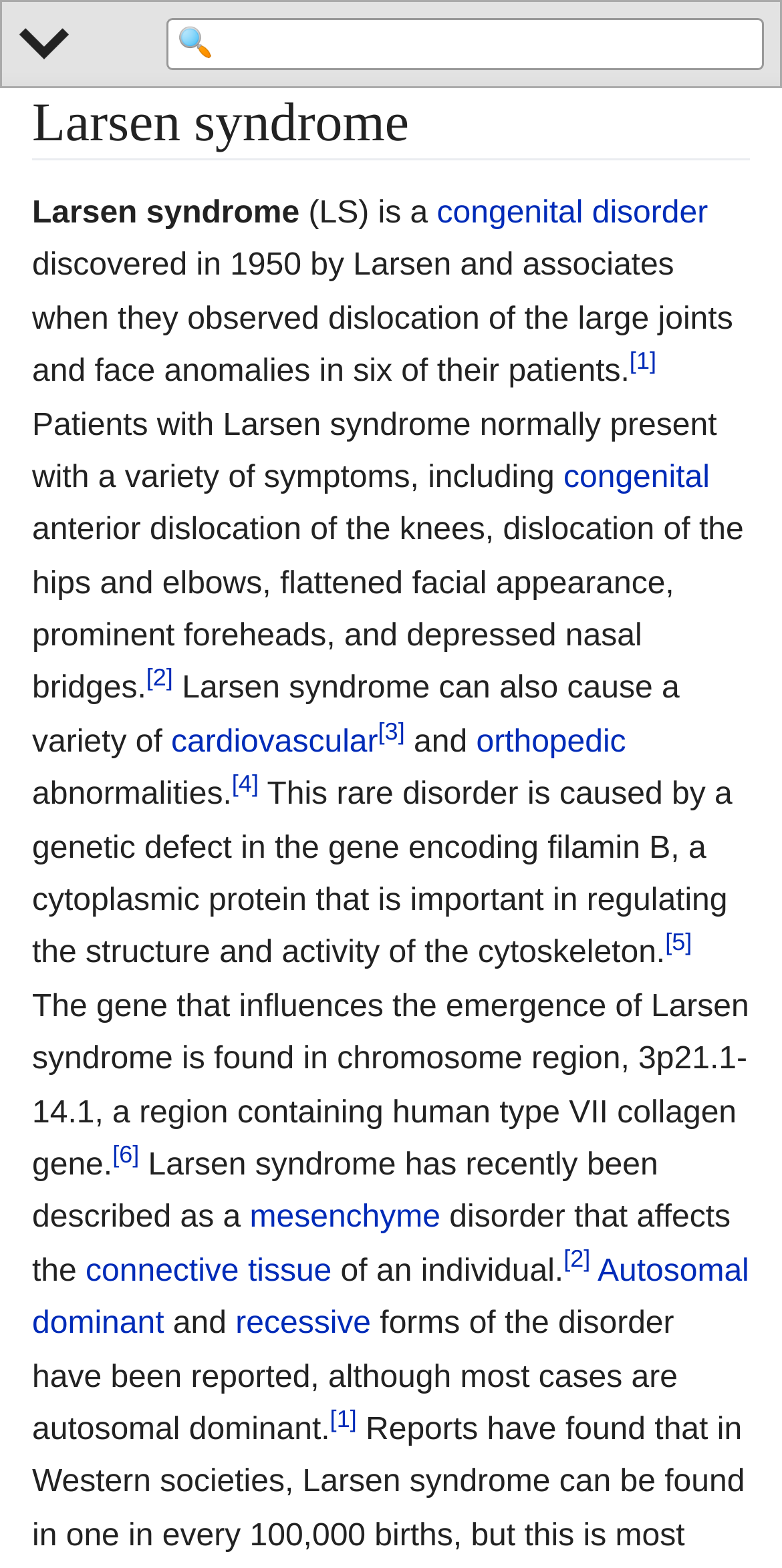Give a concise answer of one word or phrase to the question: 
What is the inheritance pattern of Larsen syndrome?

Autosomal dominant